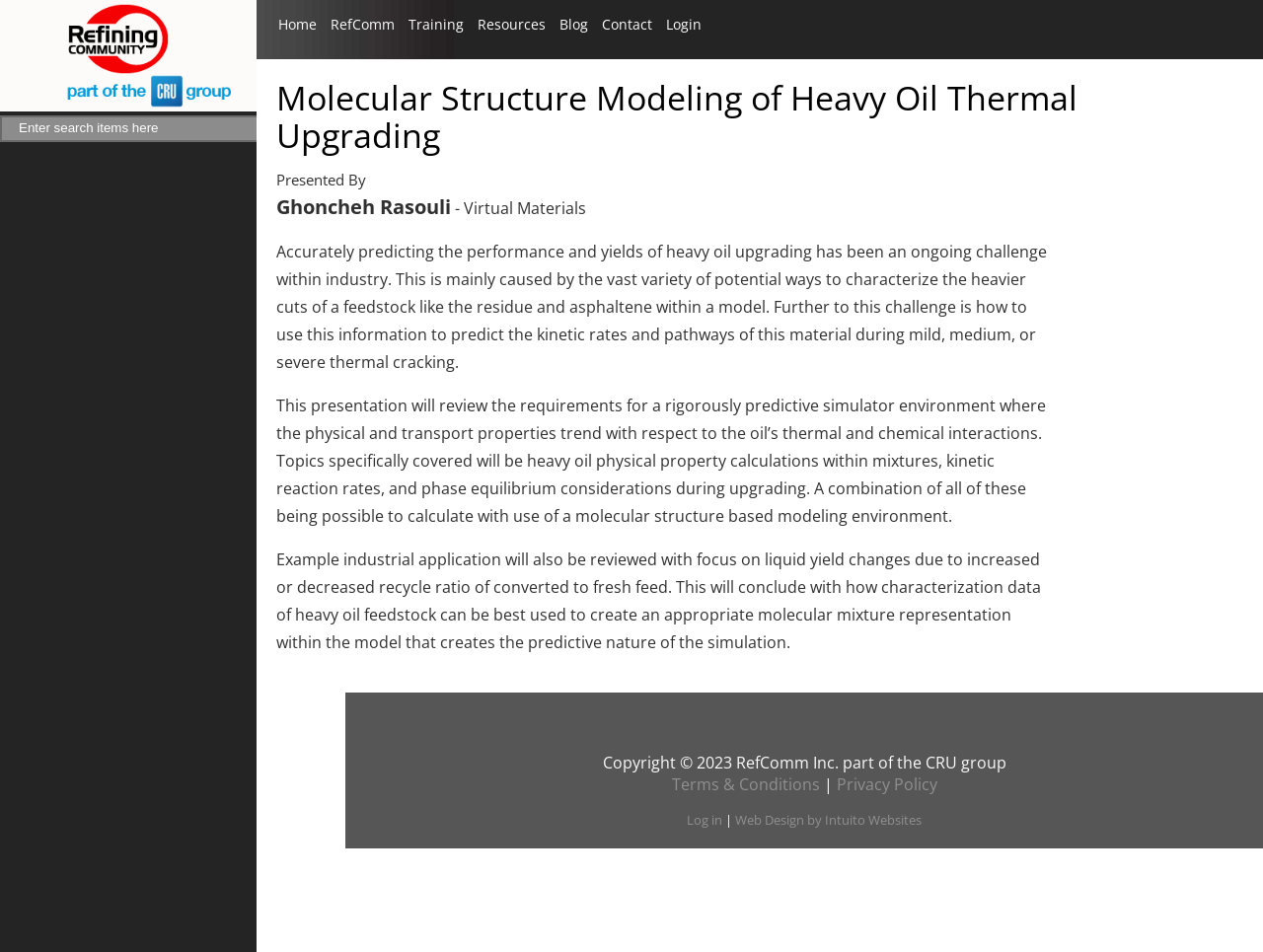Who is the presenter of the article?
Please answer the question with a detailed and comprehensive explanation.

The presenter of the article is mentioned in the heading 'Ghoncheh Rasouli - Virtual Materials' which is located below the main heading of the webpage.